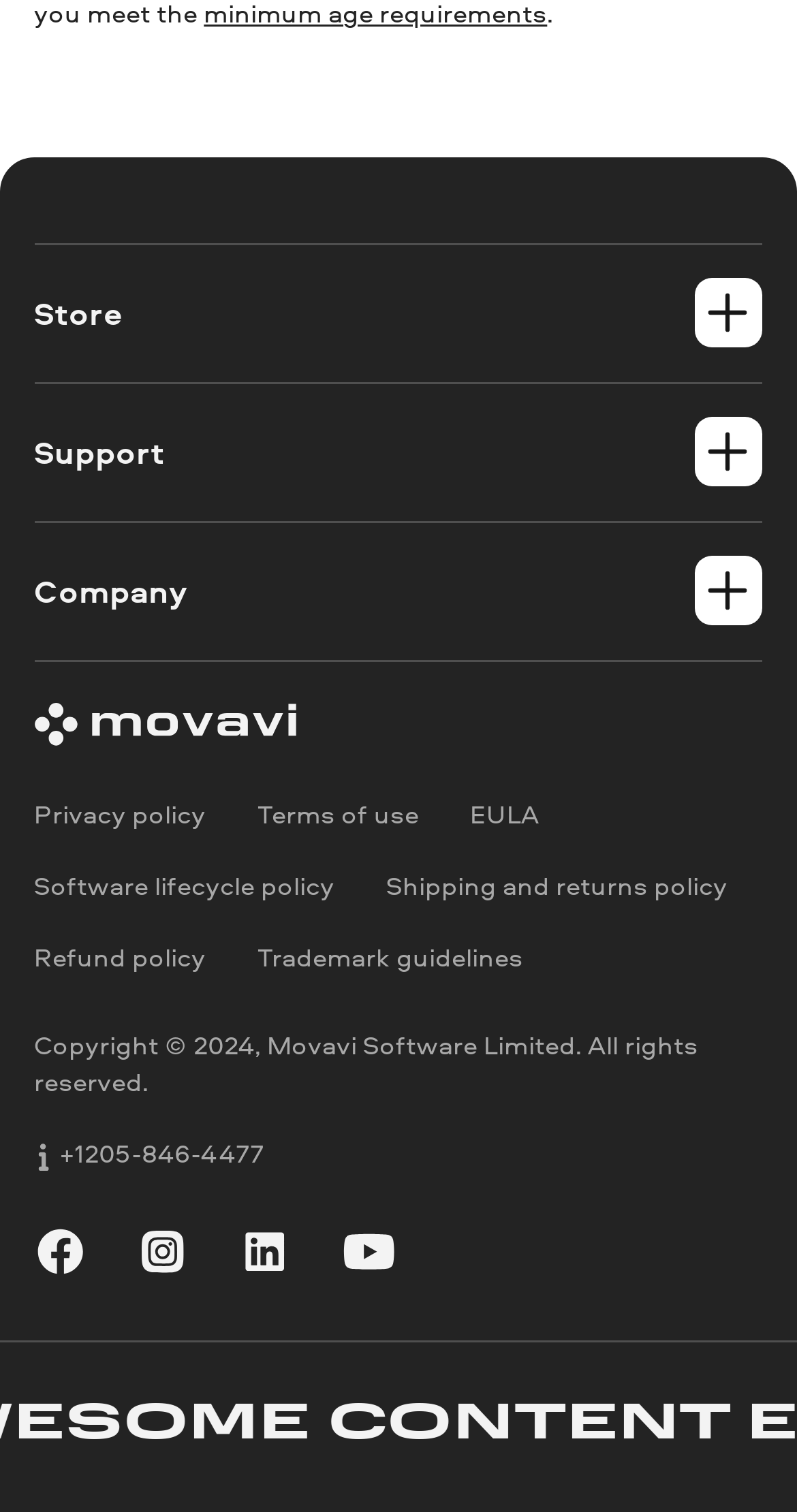Determine the bounding box coordinates for the element that should be clicked to follow this instruction: "Follow Movavi on facebook". The coordinates should be given as four float numbers between 0 and 1, in the format [left, top, right, bottom].

[0.043, 0.811, 0.107, 0.853]